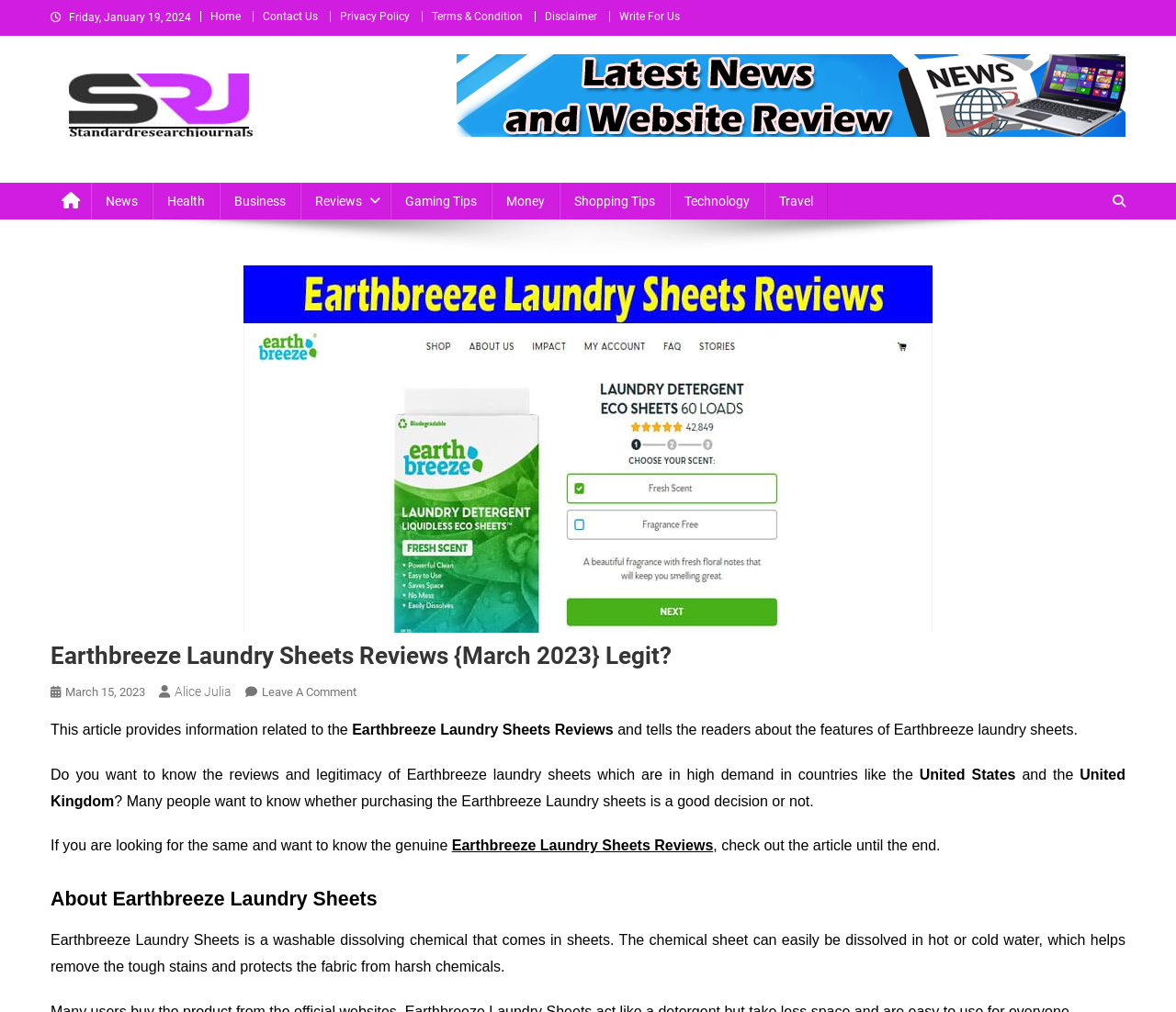What is the main topic of the article?
By examining the image, provide a one-word or phrase answer.

Earthbreeze Laundry Sheets Reviews